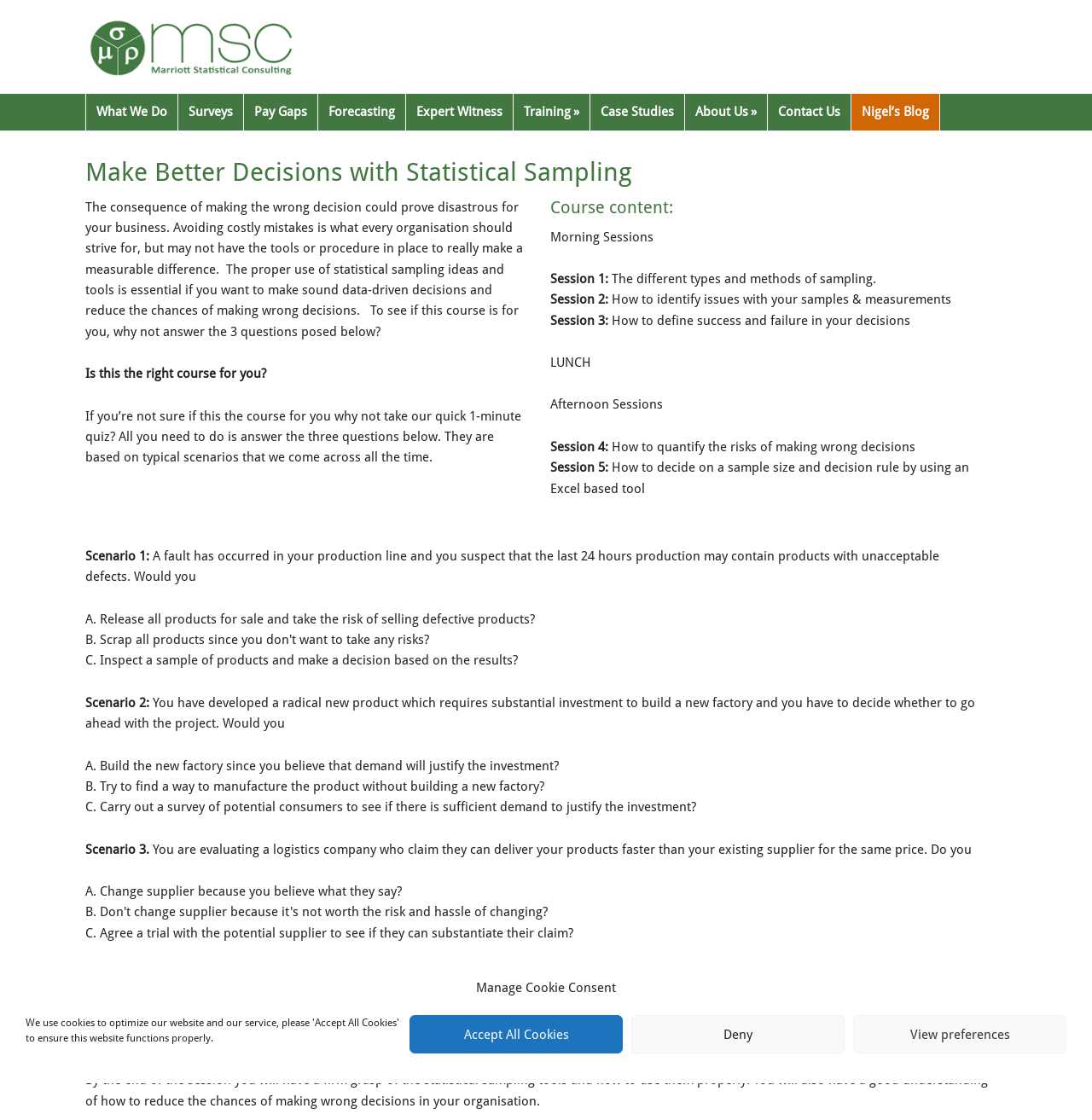Locate the primary headline on the webpage and provide its text.

Make Better Decisions with Statistical Sampling